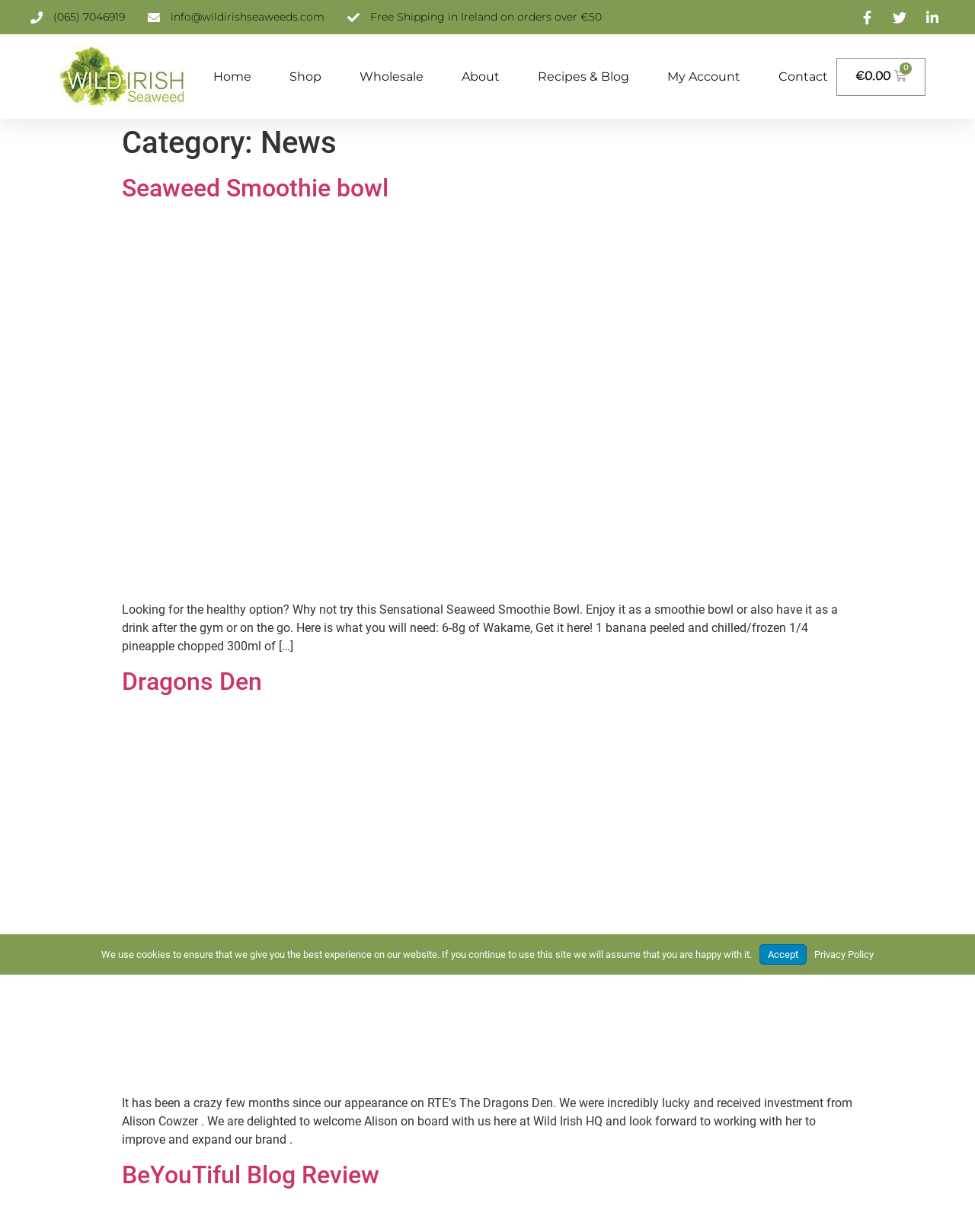Identify and provide the bounding box for the element described by: "Seaweed Smoothie bowl".

[0.125, 0.192, 0.398, 0.216]